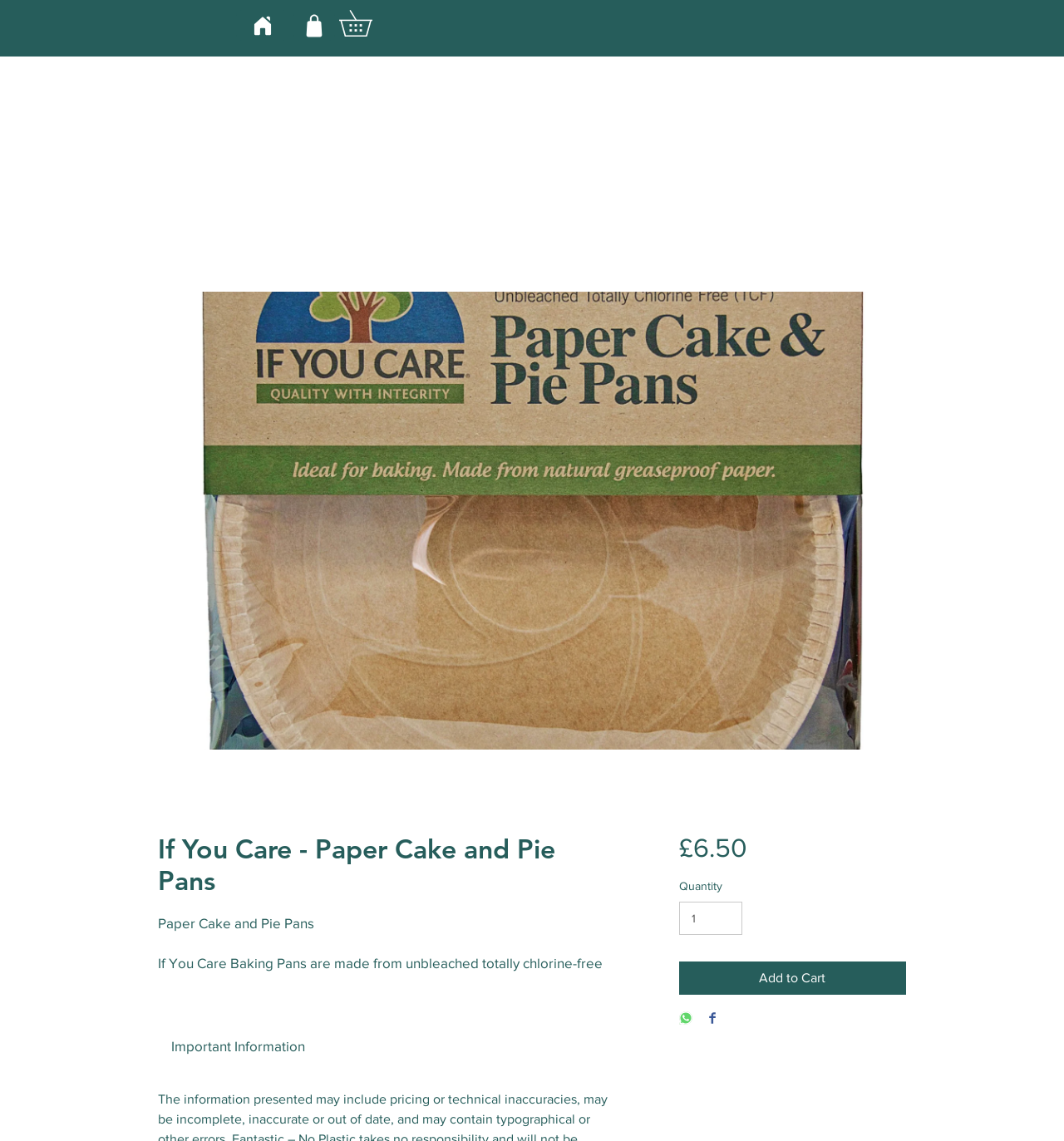What is the price of the paper cake and pie pans?
From the image, respond using a single word or phrase.

£6.50